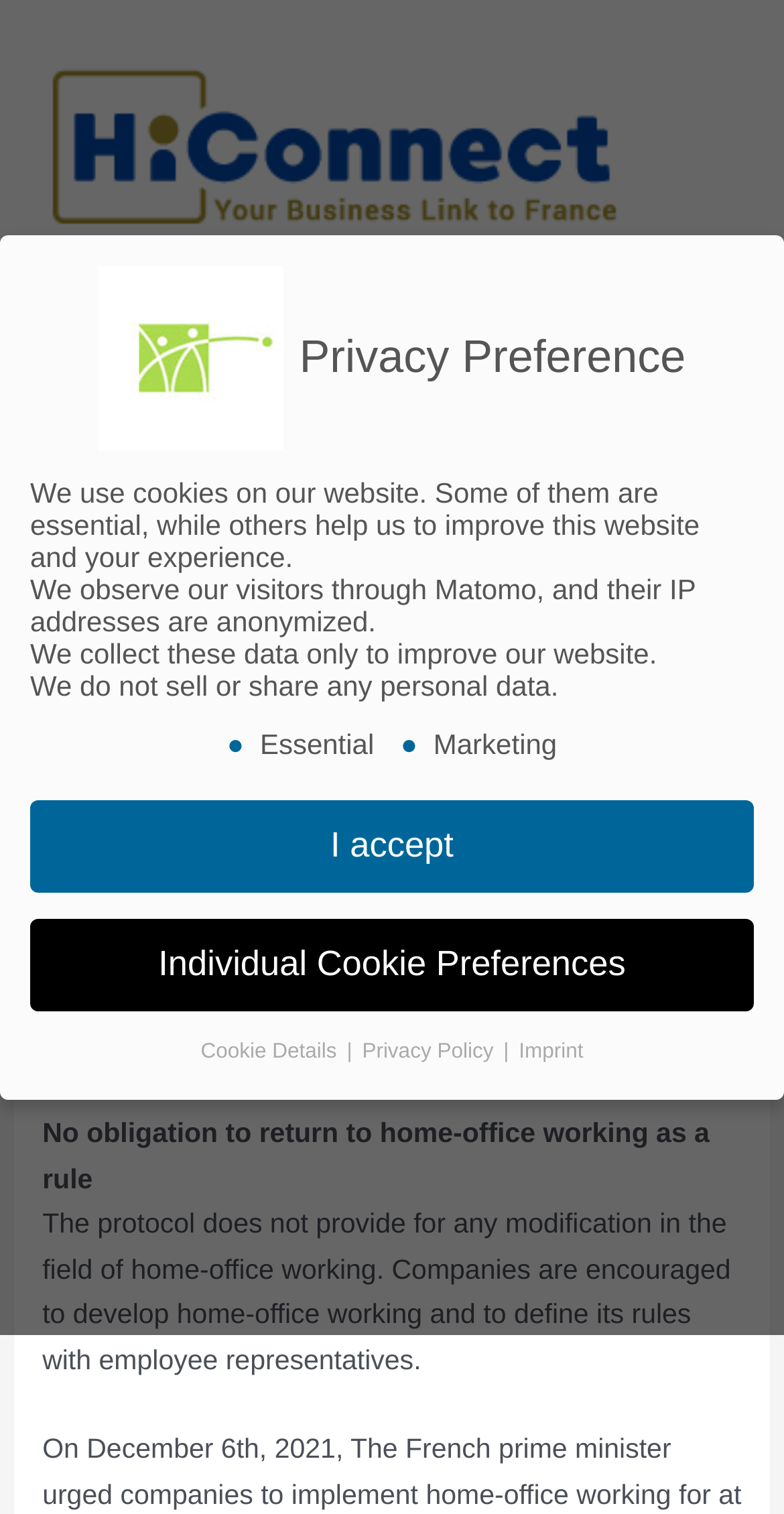Using details from the image, please answer the following question comprehensively:
Is there an obligation to return to home-office working?

The answer can be found in the second paragraph of the webpage, which states that there is no obligation to return to home-office working as a rule, and companies are encouraged to develop home-office working and define its rules with employee representatives.